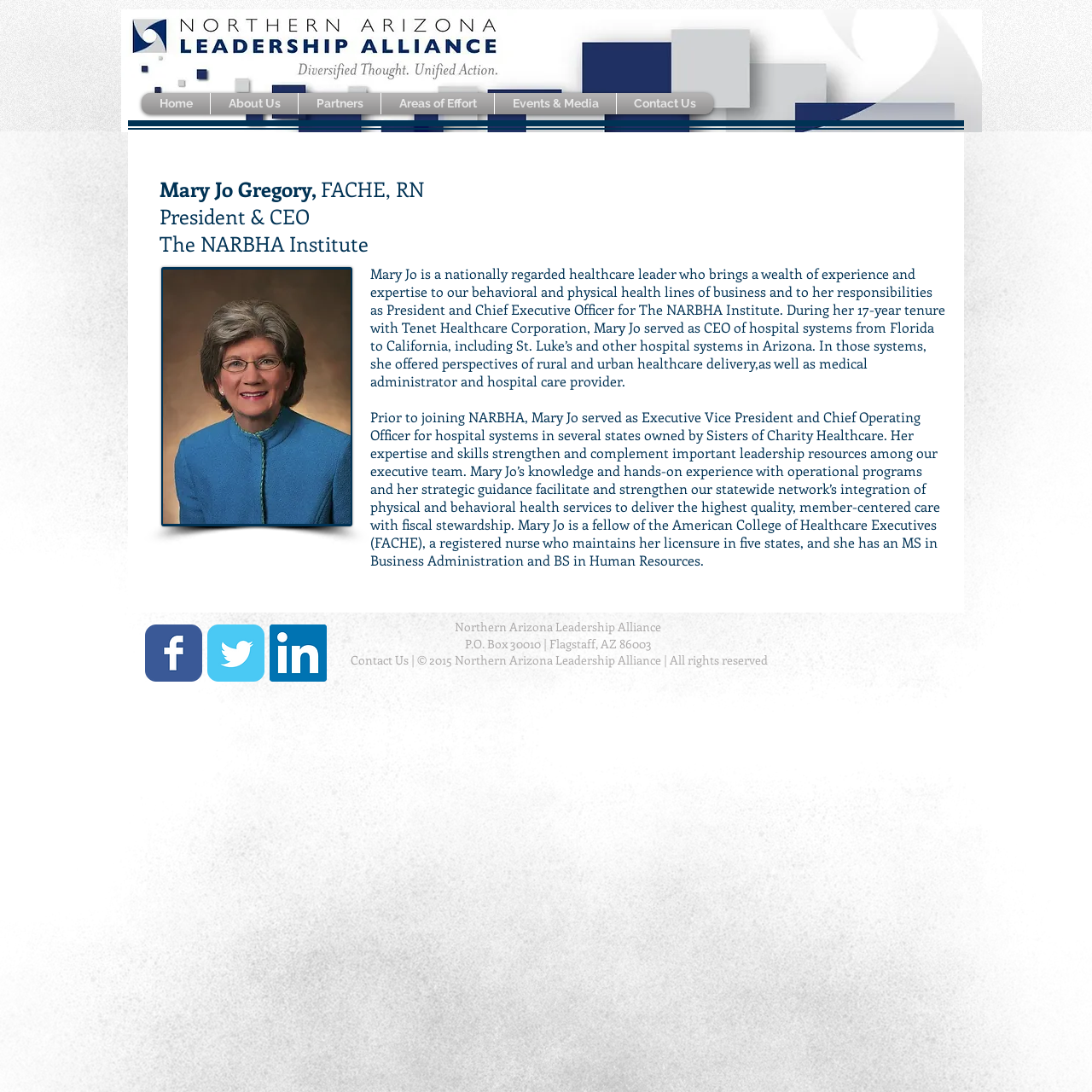Bounding box coordinates should be in the format (top-left x, top-left y, bottom-right x, bottom-right y) and all values should be floating point numbers between 0 and 1. Determine the bounding box coordinate for the UI element described as: Contact Us

[0.569, 0.085, 0.649, 0.105]